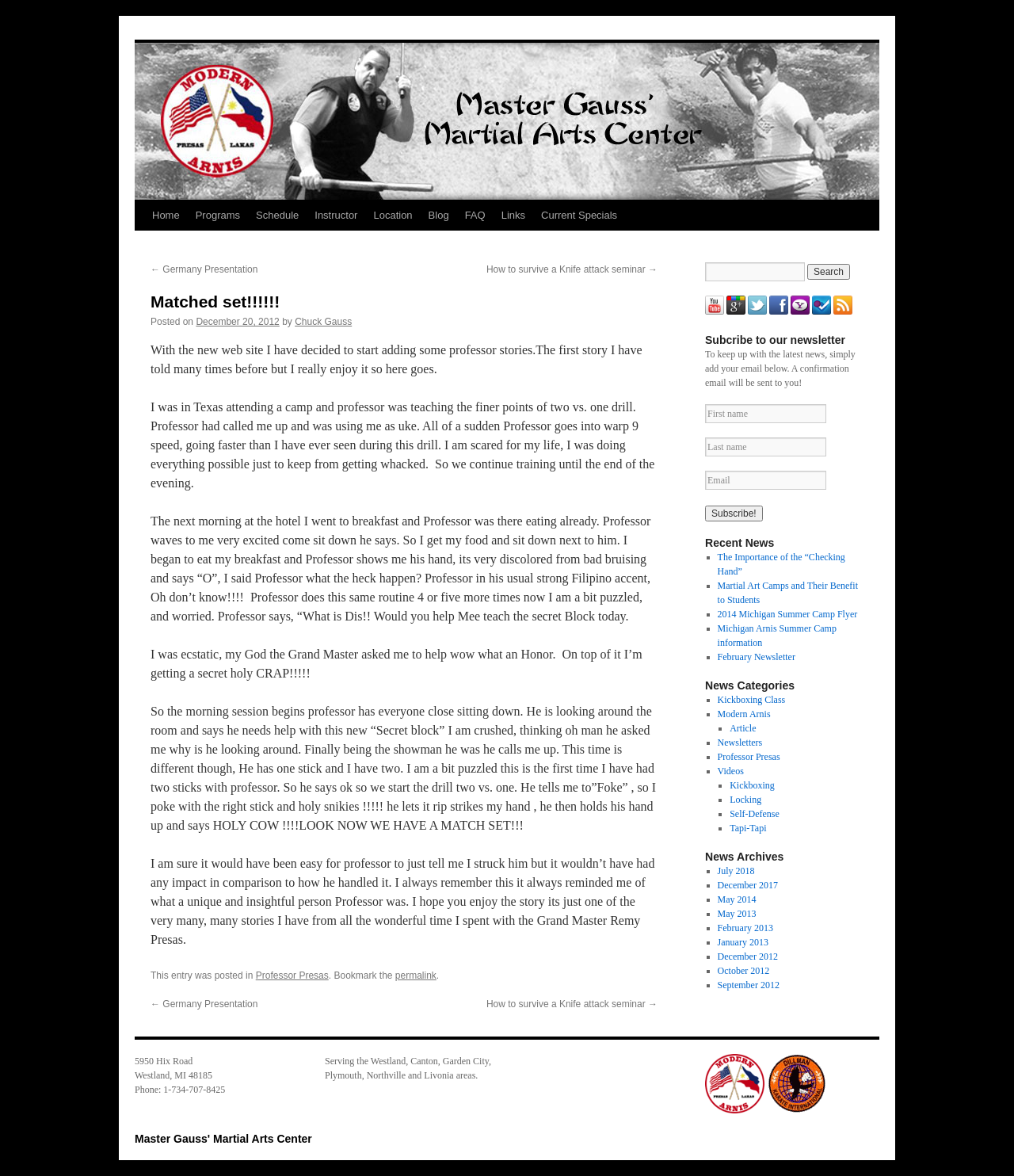Give a detailed account of the webpage's layout and content.

The webpage is about Master Gauss' Martial Arts Center. At the top, there is a navigation menu with links to "Home", "Programs", "Schedule", "Instructor", "Location", "Blog", "FAQ", "Links", and "Current Specials". Below the navigation menu, there is a main content area with a heading "Matched set!!!!!!" and a brief description of a story about Professor Remy Presas.

The story is divided into several paragraphs, describing a memorable experience with Professor Presas during a camp in Texas. The story is written in a conversational tone and includes some humorous moments. At the bottom of the story, there are links to related categories, such as "Professor Presas".

To the right of the main content area, there is a complementary section with several links to social media platforms, including YouTube, Google+, Twitter, Facebook, and Foursquare. There is also a section to subscribe to a newsletter, with a brief description and a form to input first name, last name, and email.

Below the newsletter subscription section, there is a list of recent news articles, with links to each article. The news articles are categorized, with links to categories such as "Kickboxing Class", "Modern Arnis", "Article", "Newsletters", "Professor Presas", and "Videos".